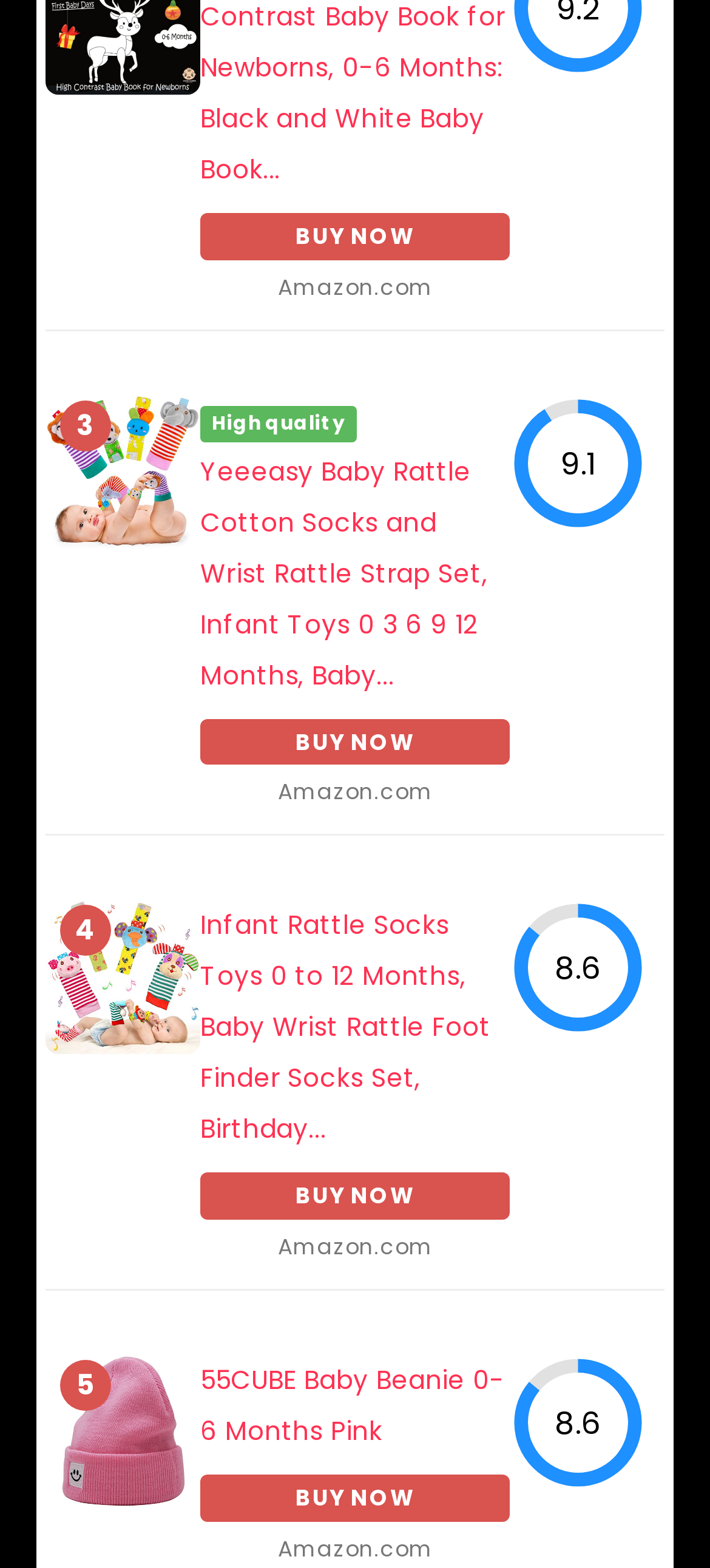Identify the bounding box coordinates of the element to click to follow this instruction: 'Buy the 'Infant Rattle Socks Toys 0 to 12 Months' product'. Ensure the coordinates are four float values between 0 and 1, provided as [left, top, right, bottom].

[0.282, 0.579, 0.691, 0.732]